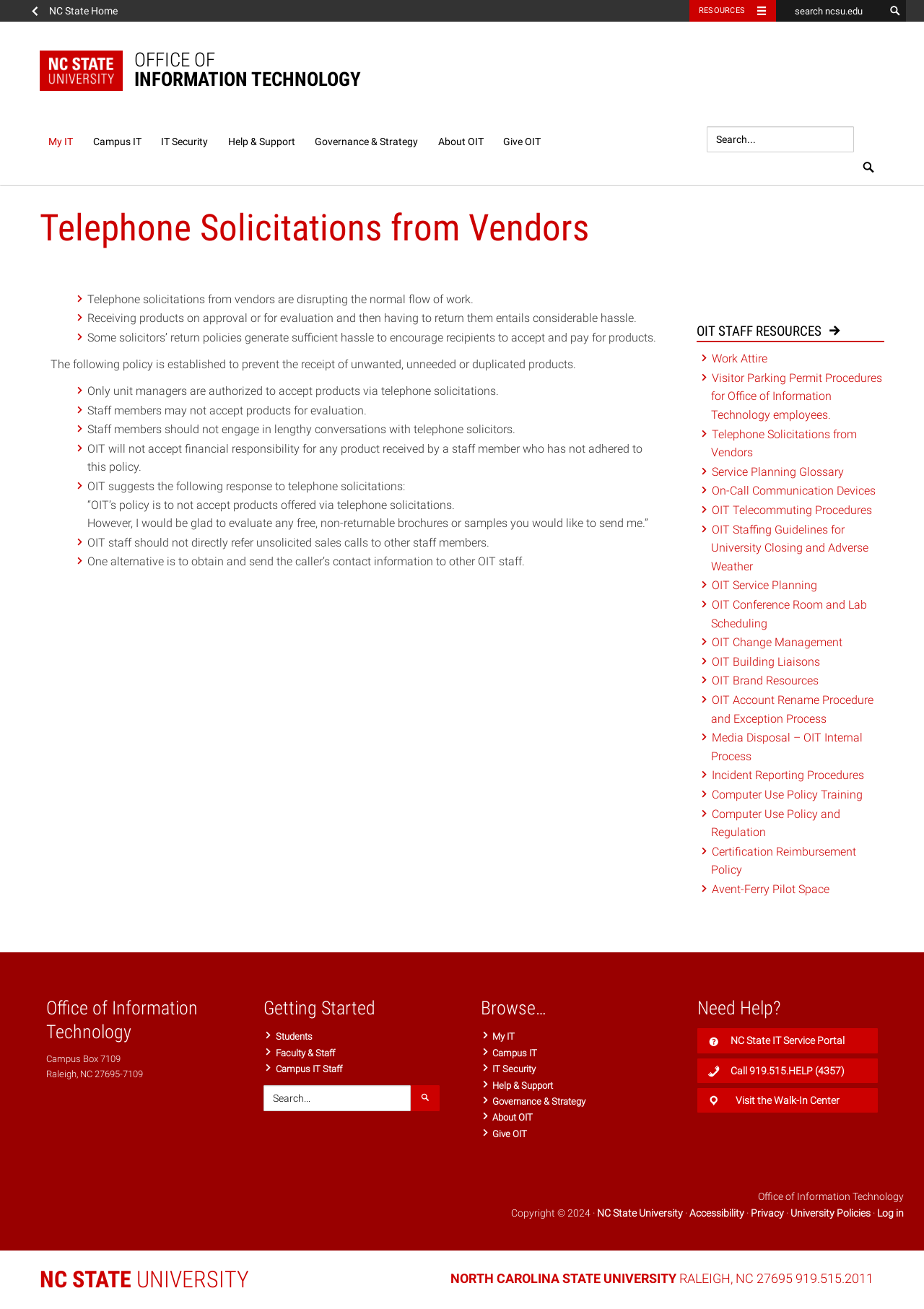Please identify the bounding box coordinates of the element's region that should be clicked to execute the following instruction: "Search in OIT STAFF RESOURCES". The bounding box coordinates must be four float numbers between 0 and 1, i.e., [left, top, right, bottom].

[0.764, 0.097, 0.799, 0.106]